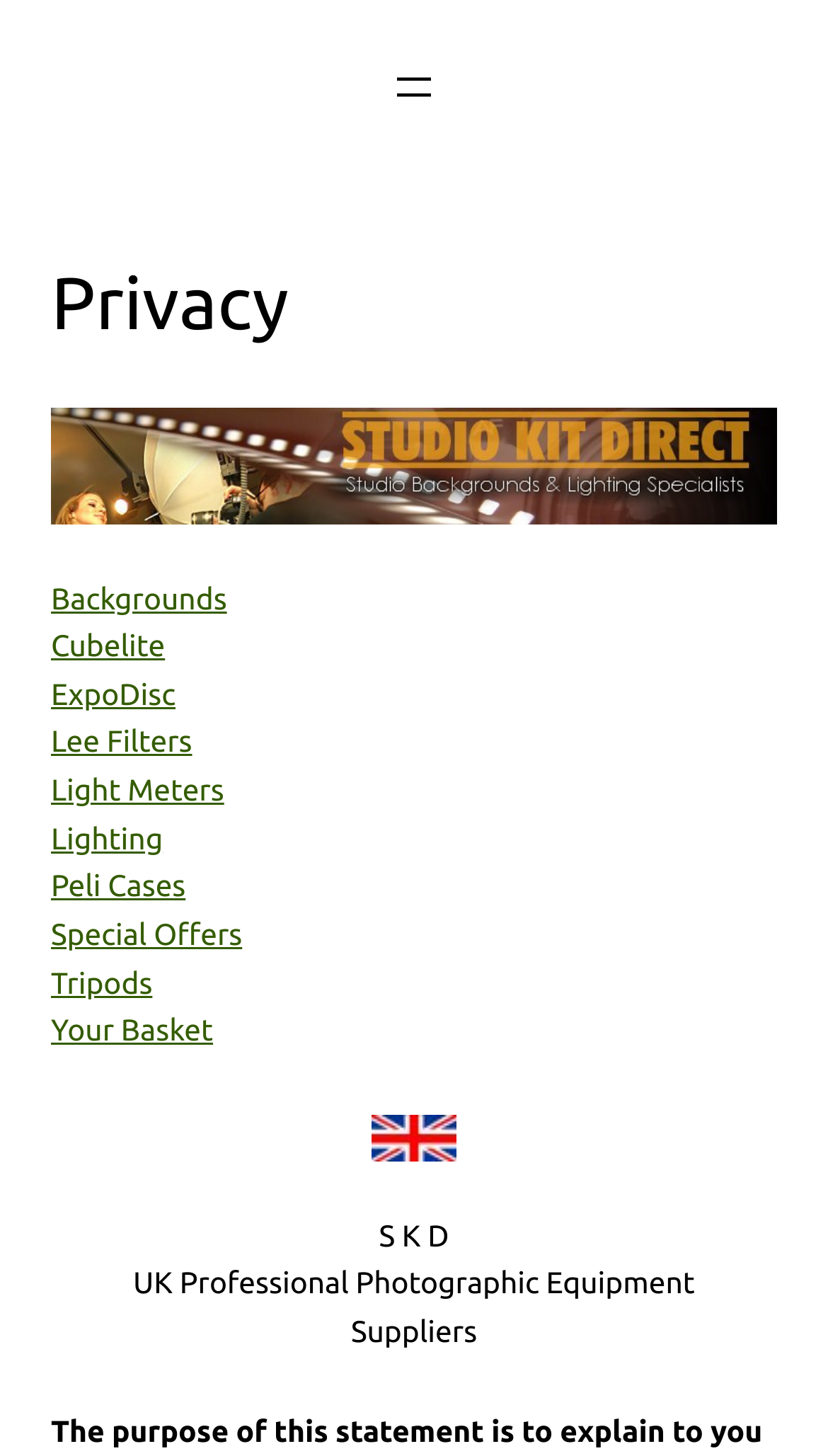Write an exhaustive caption that covers the webpage's main aspects.

This webpage is about StudioKitDirect, a UK-based professional photography equipment supplier. At the top, there is a navigation menu with an "Open menu" button. Below the navigation menu, a prominent heading reads "Privacy". 

To the right of the "Privacy" heading, there is a figure, likely an image. Below the heading and the figure, there are nine links arranged vertically, listing various photography-related categories, including "Backgrounds", "Cubelite", "ExpoDisc", "Lee Filters", "Light Meters", "Lighting", "Peli Cases", "Special Offers", and "Tripods". The last link is "Your Basket". 

Further down, there is another figure, likely another image. Below this figure, the text "S K D" is displayed, followed by a longer text "UK Professional Photographic Equipment" and finally "Suppliers". The webpage appears to be a privacy policy page for StudioKitDirect, with a brief introduction to the company and its services.